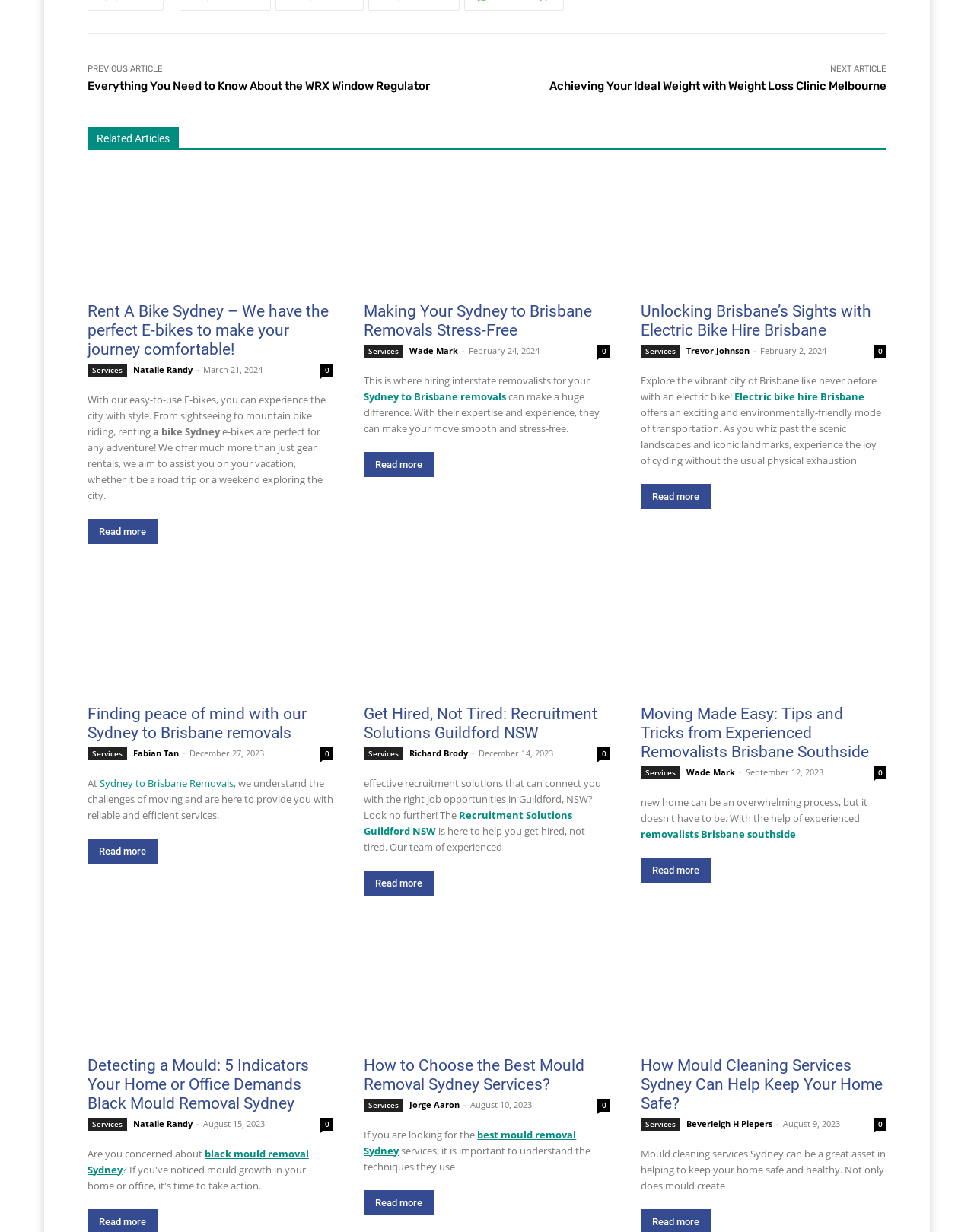Identify the bounding box coordinates of the element to click to follow this instruction: 'Explore 'Electric bike hire Brisbane''. Ensure the coordinates are four float values between 0 and 1, provided as [left, top, right, bottom].

[0.754, 0.316, 0.887, 0.328]